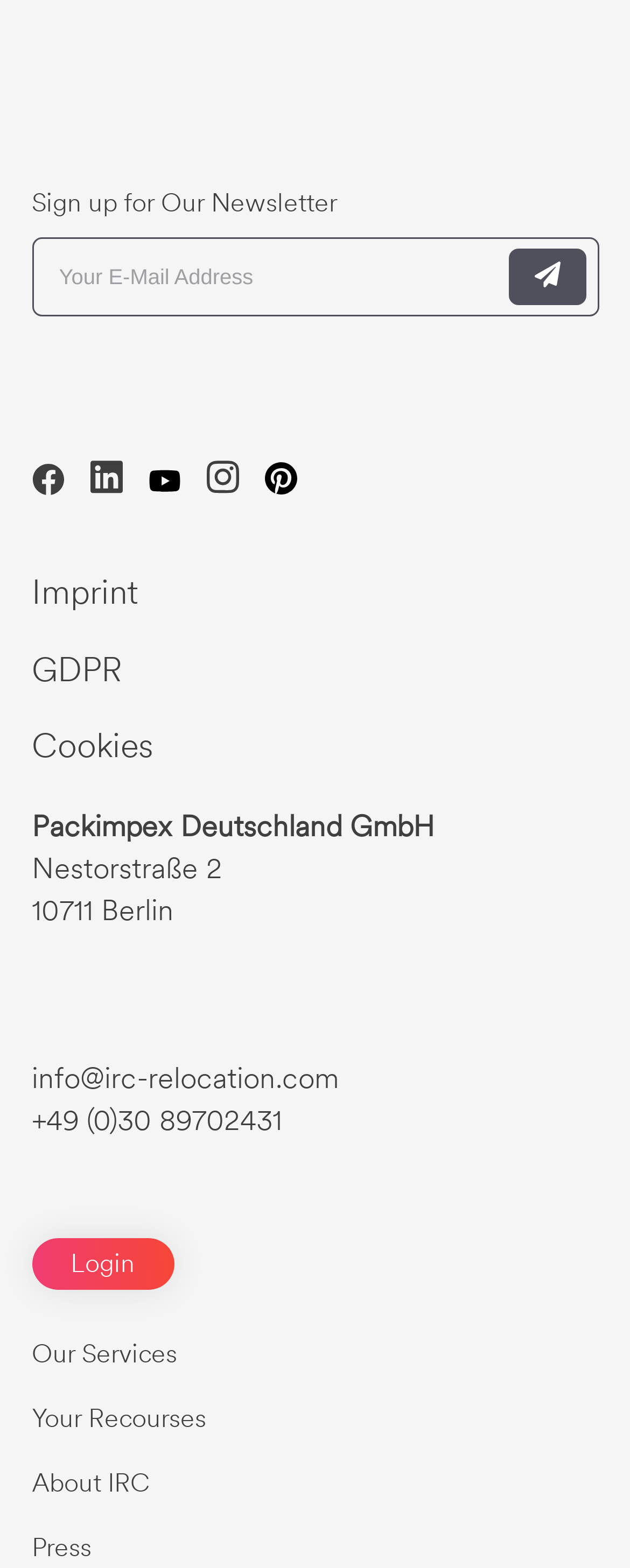Please identify the bounding box coordinates of the element on the webpage that should be clicked to follow this instruction: "Contact via email". The bounding box coordinates should be given as four float numbers between 0 and 1, formatted as [left, top, right, bottom].

[0.05, 0.677, 0.537, 0.698]